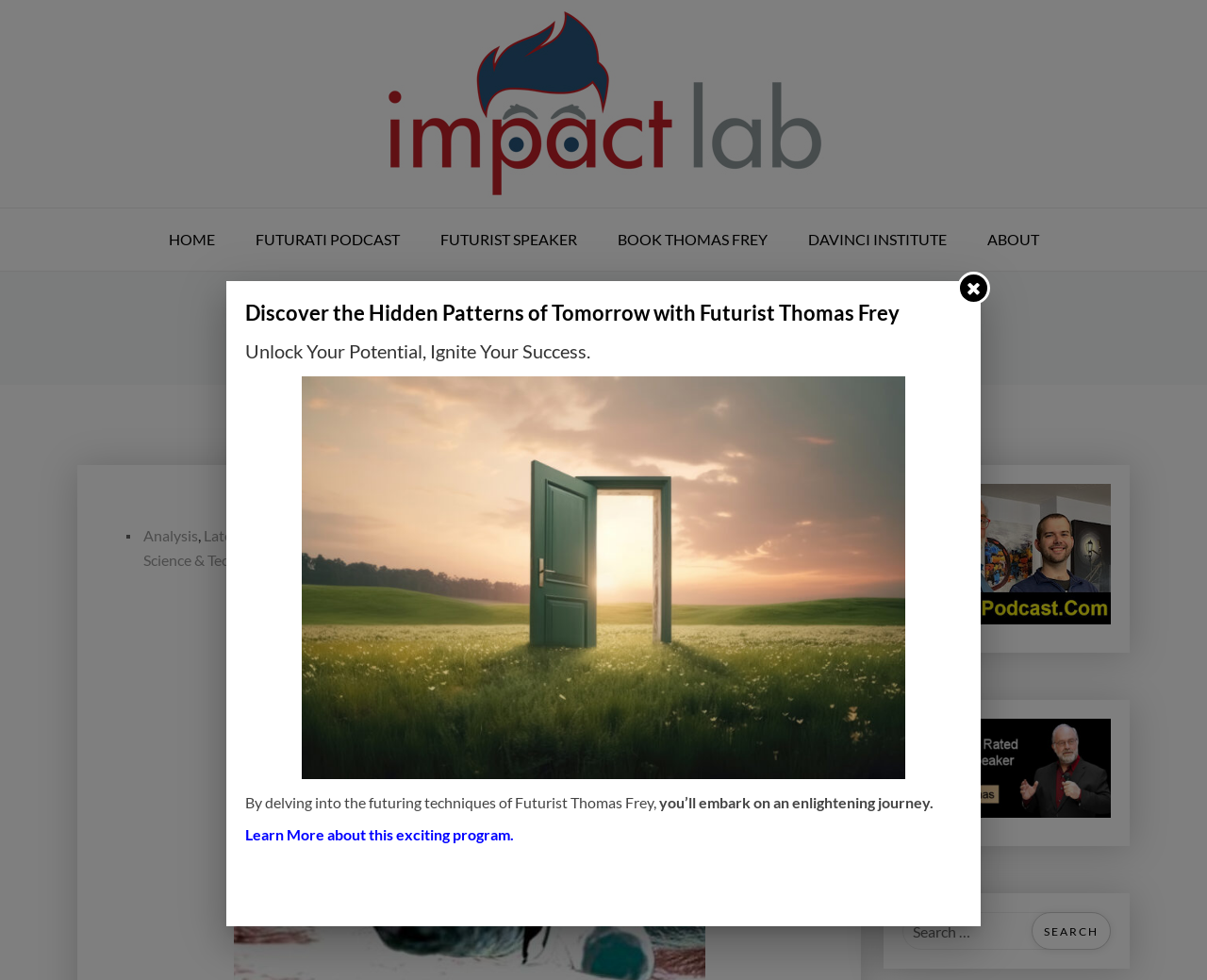Answer the question below with a single word or a brief phrase: 
What are the categories listed below the main heading?

Analysis, Latest Trend, Medical Breakthrough, etc.